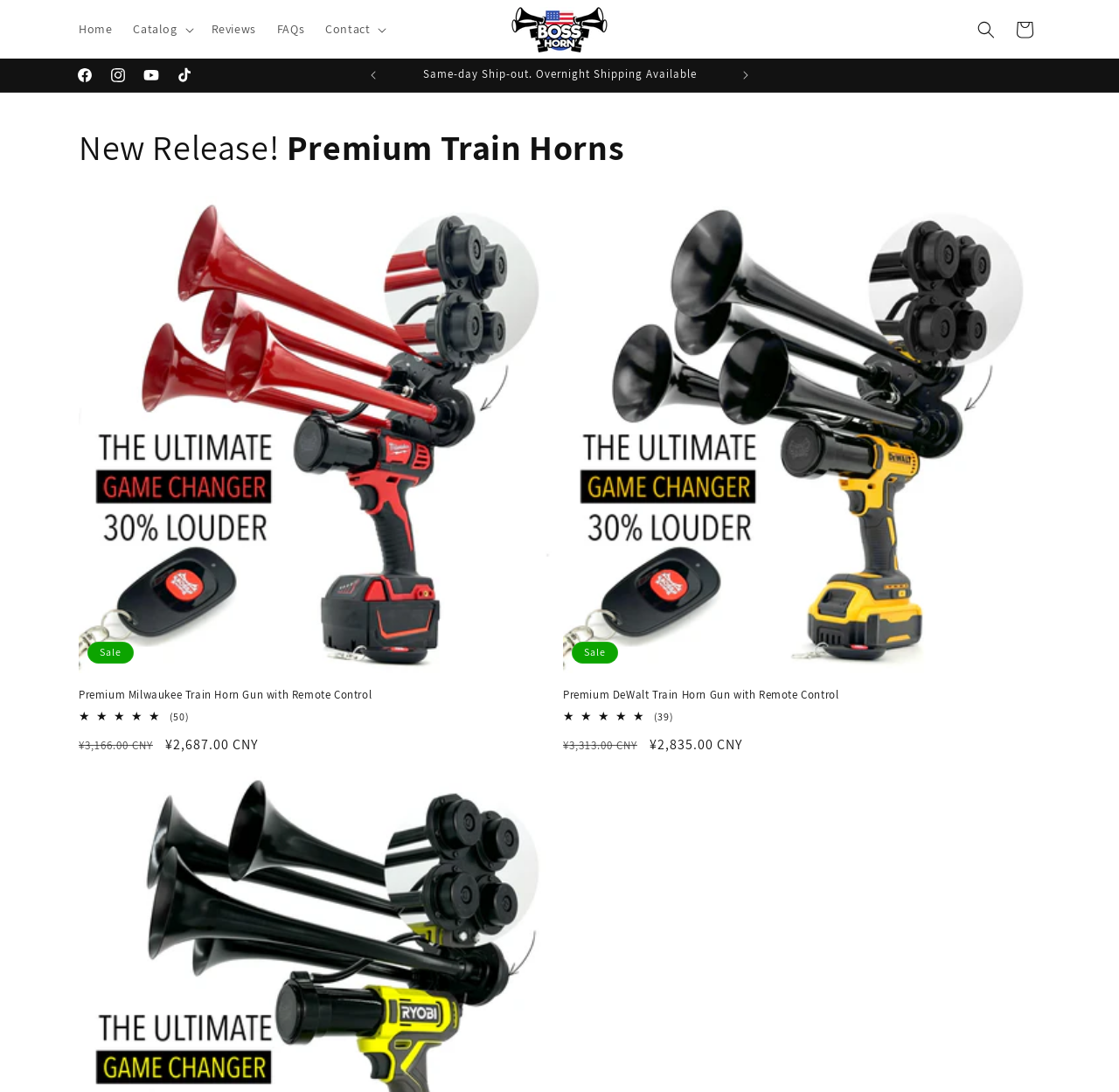Please identify the bounding box coordinates of the clickable element to fulfill the following instruction: "Go to the 'Cart' page". The coordinates should be four float numbers between 0 and 1, i.e., [left, top, right, bottom].

[0.898, 0.009, 0.933, 0.044]